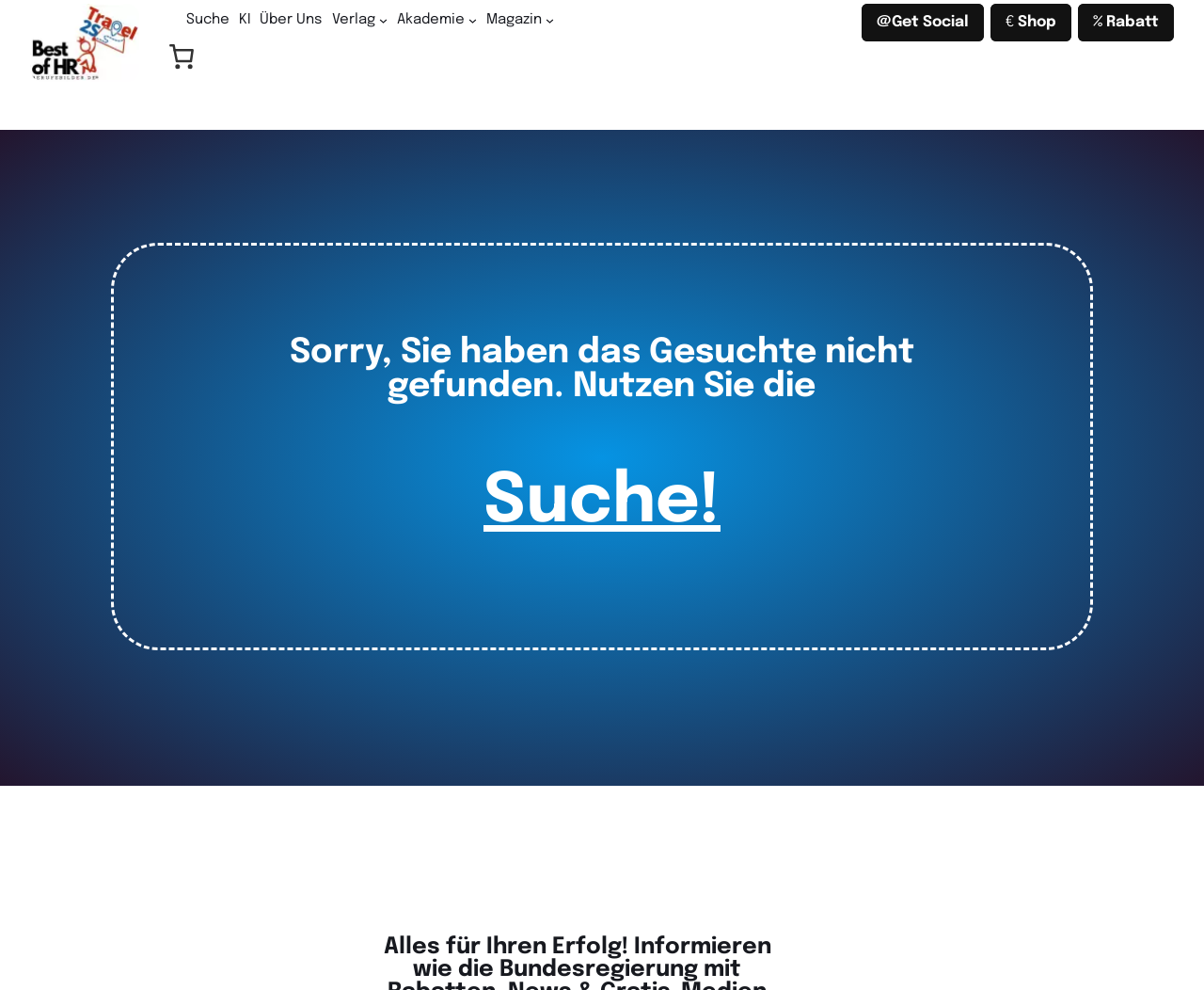Identify the bounding box for the element characterized by the following description: "parent_node: Mehr Erfolgserlebnisse?".

[0.131, 0.029, 0.17, 0.086]